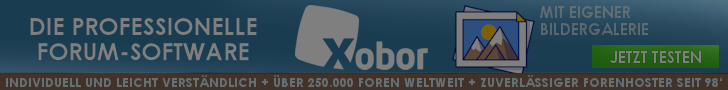What is the language of the text on the banner?
Look at the screenshot and give a one-word or phrase answer.

German